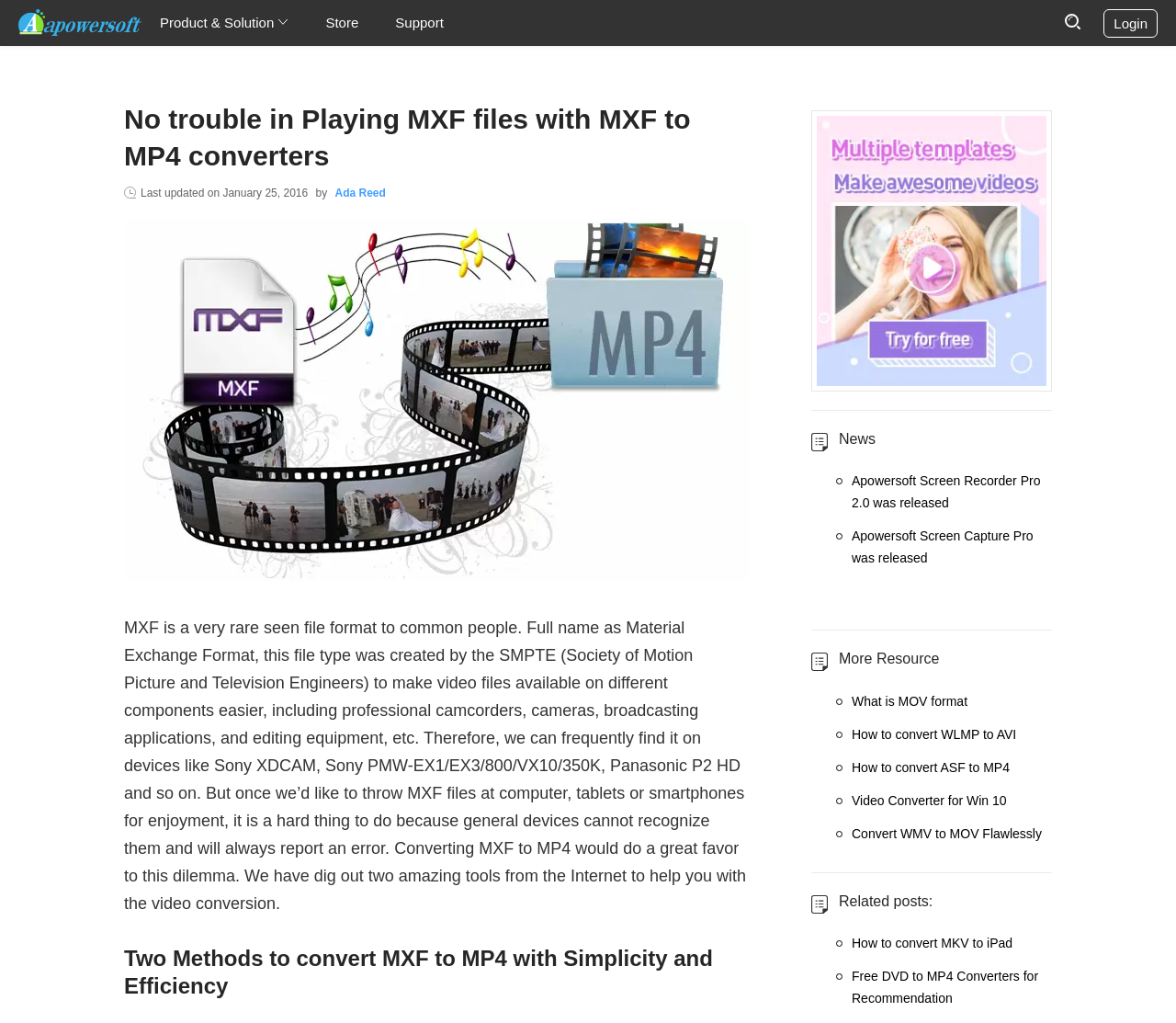Identify the bounding box coordinates for the UI element mentioned here: "Support". Provide the coordinates as four float values between 0 and 1, i.e., [left, top, right, bottom].

[0.336, 0.014, 0.377, 0.03]